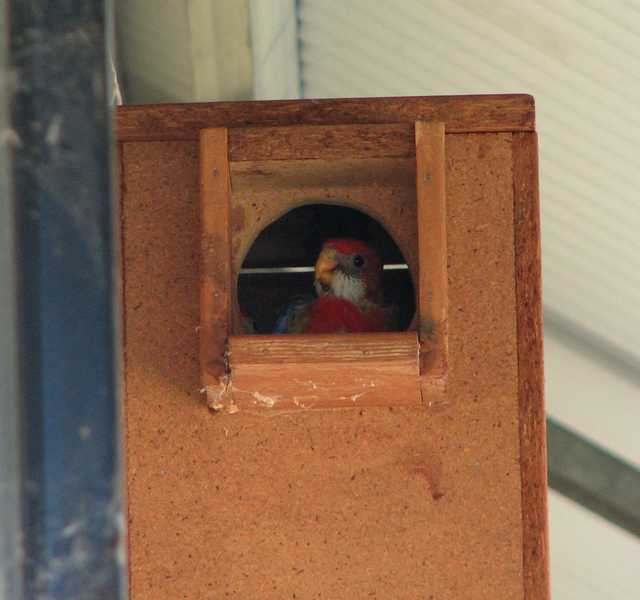What material is the nesting box made of?
Provide a detailed answer to the question, using the image to inform your response.

The caption describes the nesting box as a rustic wooden box, emphasizing the warmth and safety of the chick's home.